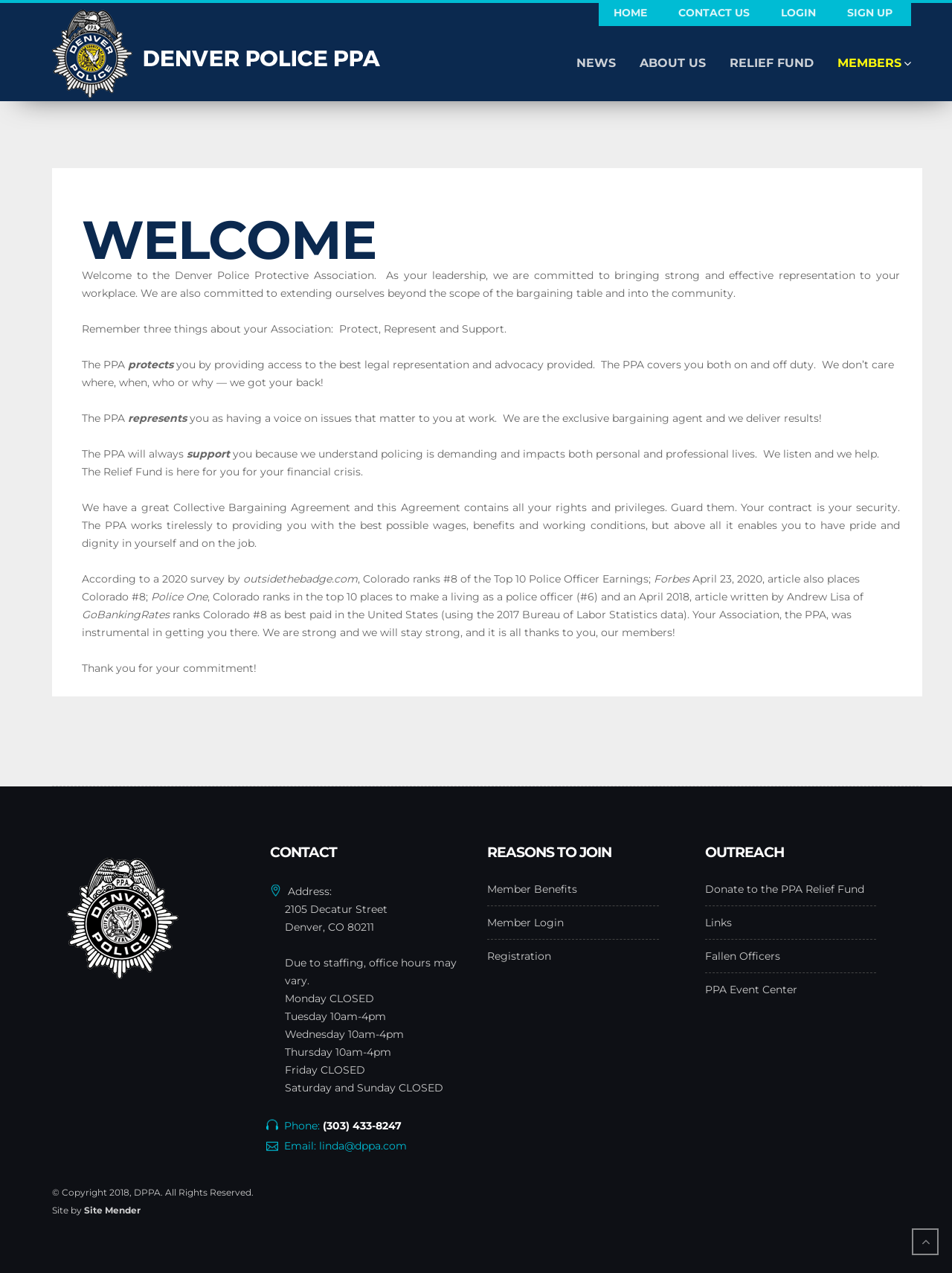Please specify the bounding box coordinates of the clickable region necessary for completing the following instruction: "Click LOGIN". The coordinates must consist of four float numbers between 0 and 1, i.e., [left, top, right, bottom].

[0.816, 0.0, 0.861, 0.02]